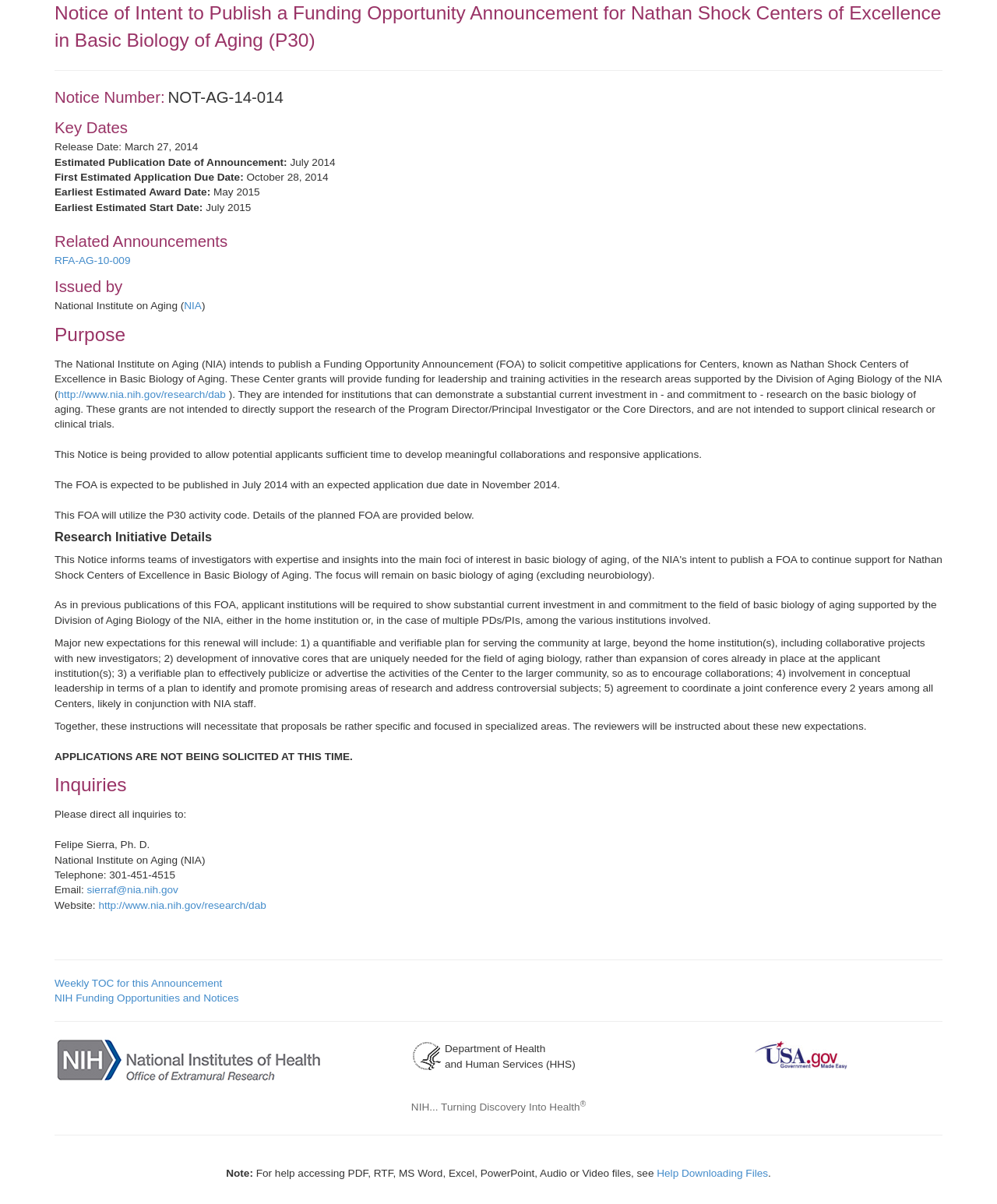From the webpage screenshot, predict the bounding box coordinates (top-left x, top-left y, bottom-right x, bottom-right y) for the UI element described here: ESPAD Report

None